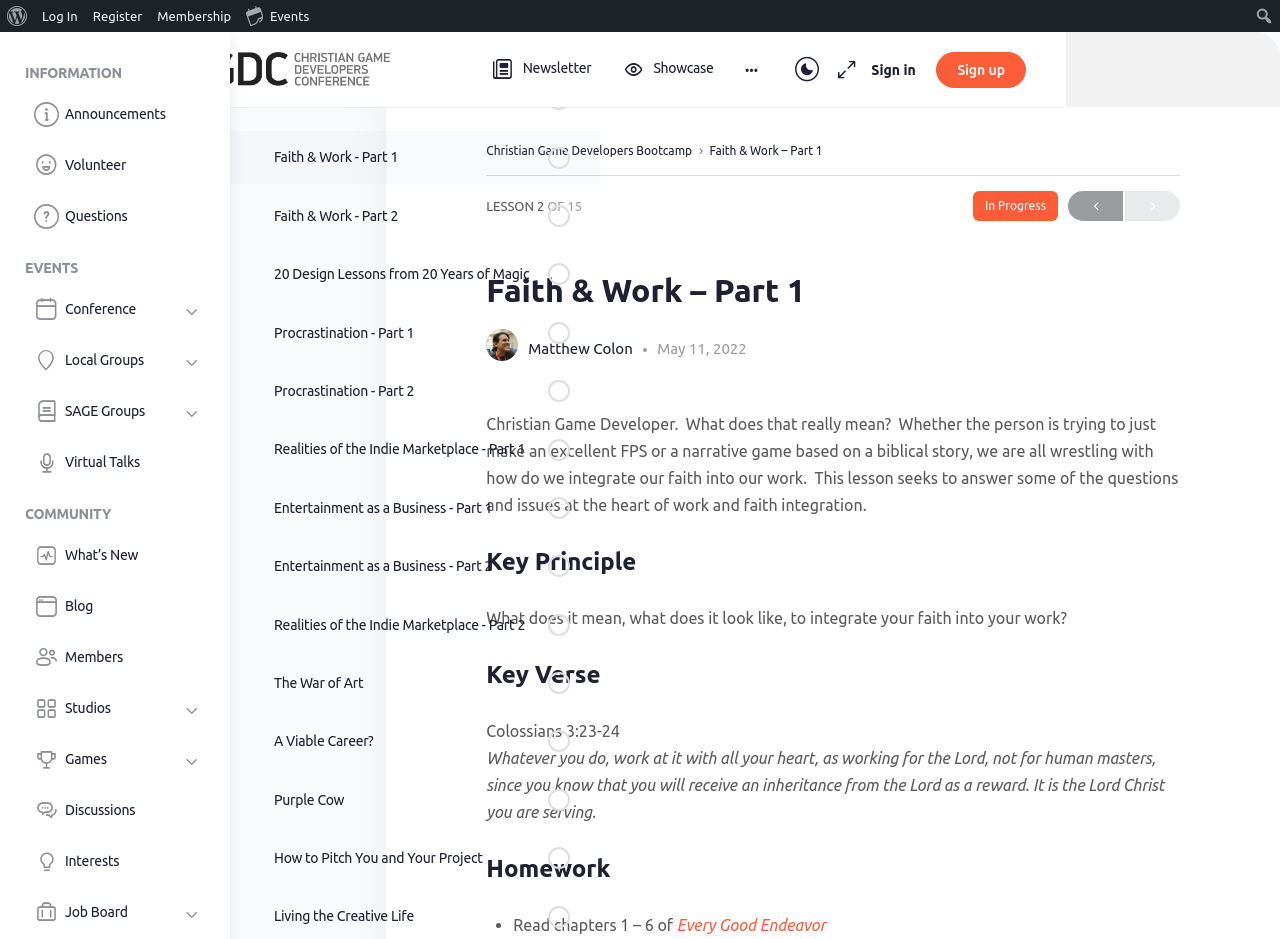Create an elaborate caption that covers all aspects of the webpage.

The webpage is about the Christian Game Developers Community, specifically focusing on the "Faith & Work – Part 1" lesson. At the top, there is a menu bar with several menu items, including "About WordPress", "Log In", "Register", "Membership", and "Events". On the right side of the menu bar, there is a search icon and a search textbox.

Below the menu bar, there are three main sections: "INFORMATION", "EVENTS", and "COMMUNITY". The "INFORMATION" section contains links to "Announcements", "Volunteer", and "Questions". The "EVENTS" section has links to "Conference", "Local Groups", "SAGE Groups", "Virtual Talks", and other events. The "COMMUNITY" section includes links to "What’s New", "Blog", "Members", "Studios", "Games", "Discussions", "Interests", and "Job Board".

On the right side of the page, there are several links, including "Newsletter", "Showcase", and "Dark Mode". There is also a "Sign in" and "Sign up" link.

The main content of the page is the "Faith & Work – Part 1" lesson, which includes a heading, a brief description, and a key principle. The lesson is divided into 15 parts, and the current part is "LESSON 2". There is a "Previous" link to navigate to the previous lesson.

The lesson content includes a heading, a brief description, and a key verse from Colossians 3:23-24. There is also a static text describing the lesson, which discusses integrating faith into work as a Christian game developer.